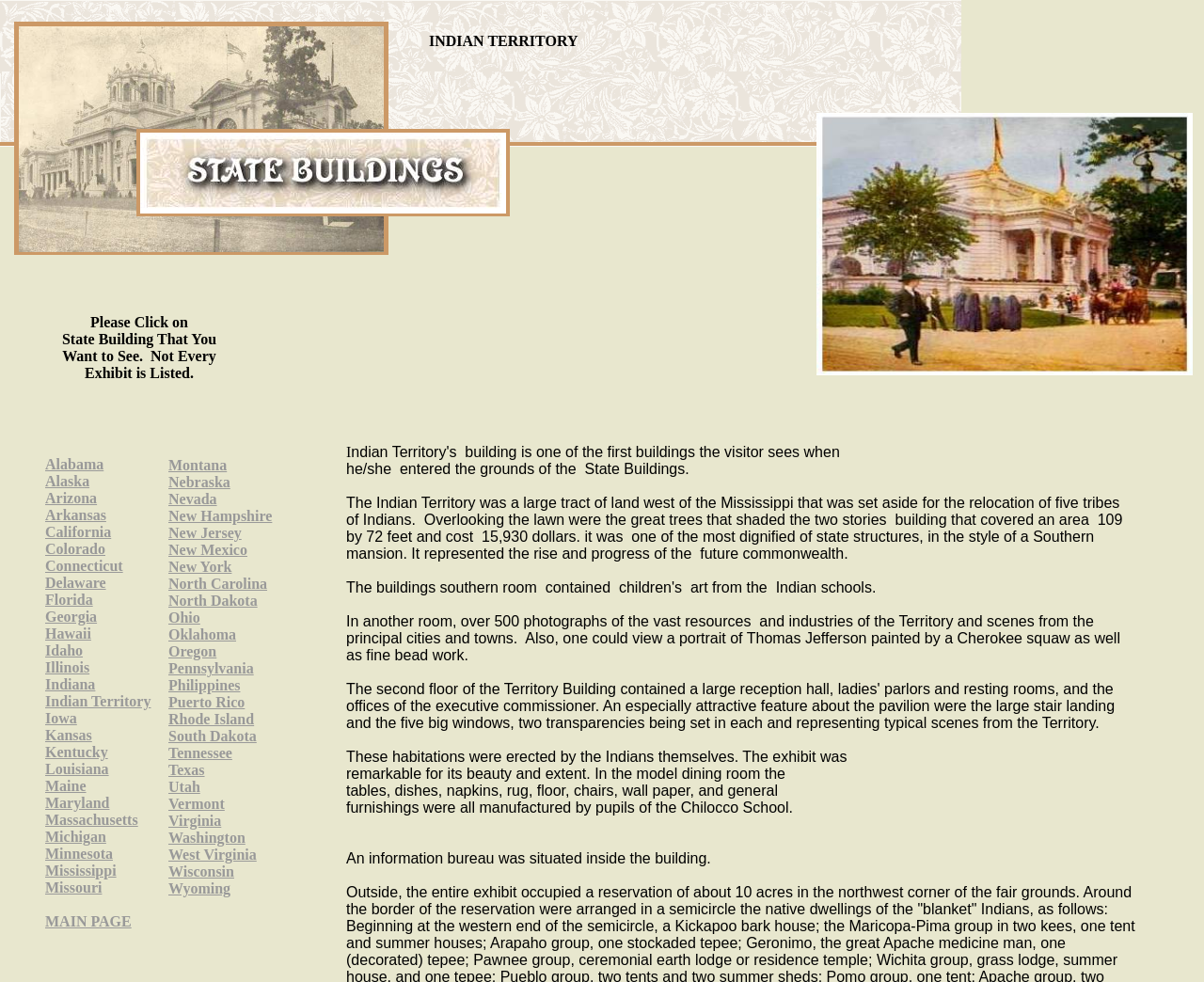Determine the bounding box coordinates of the clickable element necessary to fulfill the instruction: "Read about how the Zulily Credit Card points program works". Provide the coordinates as four float numbers within the 0 to 1 range, i.e., [left, top, right, bottom].

None